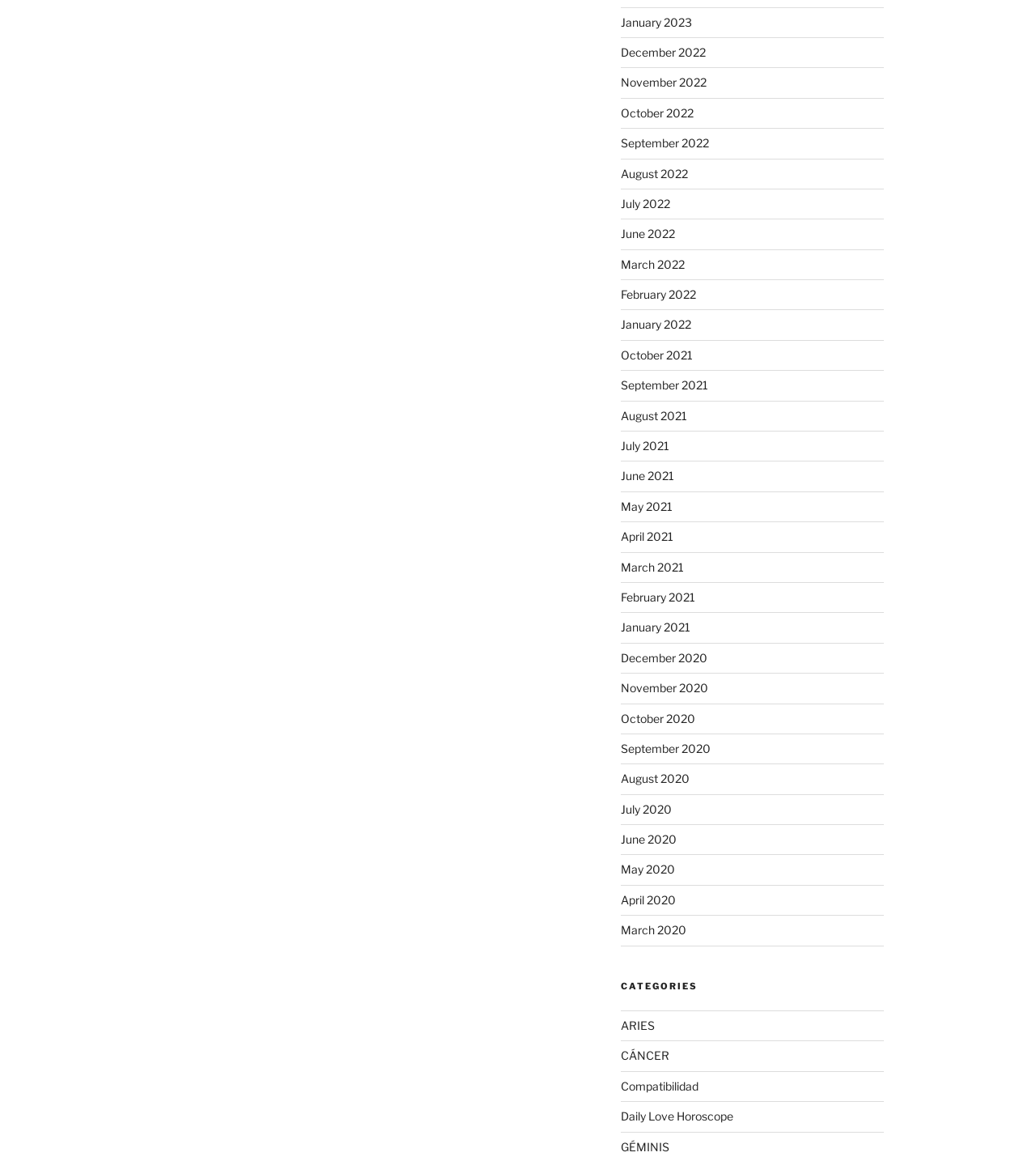Please identify the bounding box coordinates of the element that needs to be clicked to perform the following instruction: "Visit June 2021".

[0.599, 0.404, 0.65, 0.416]